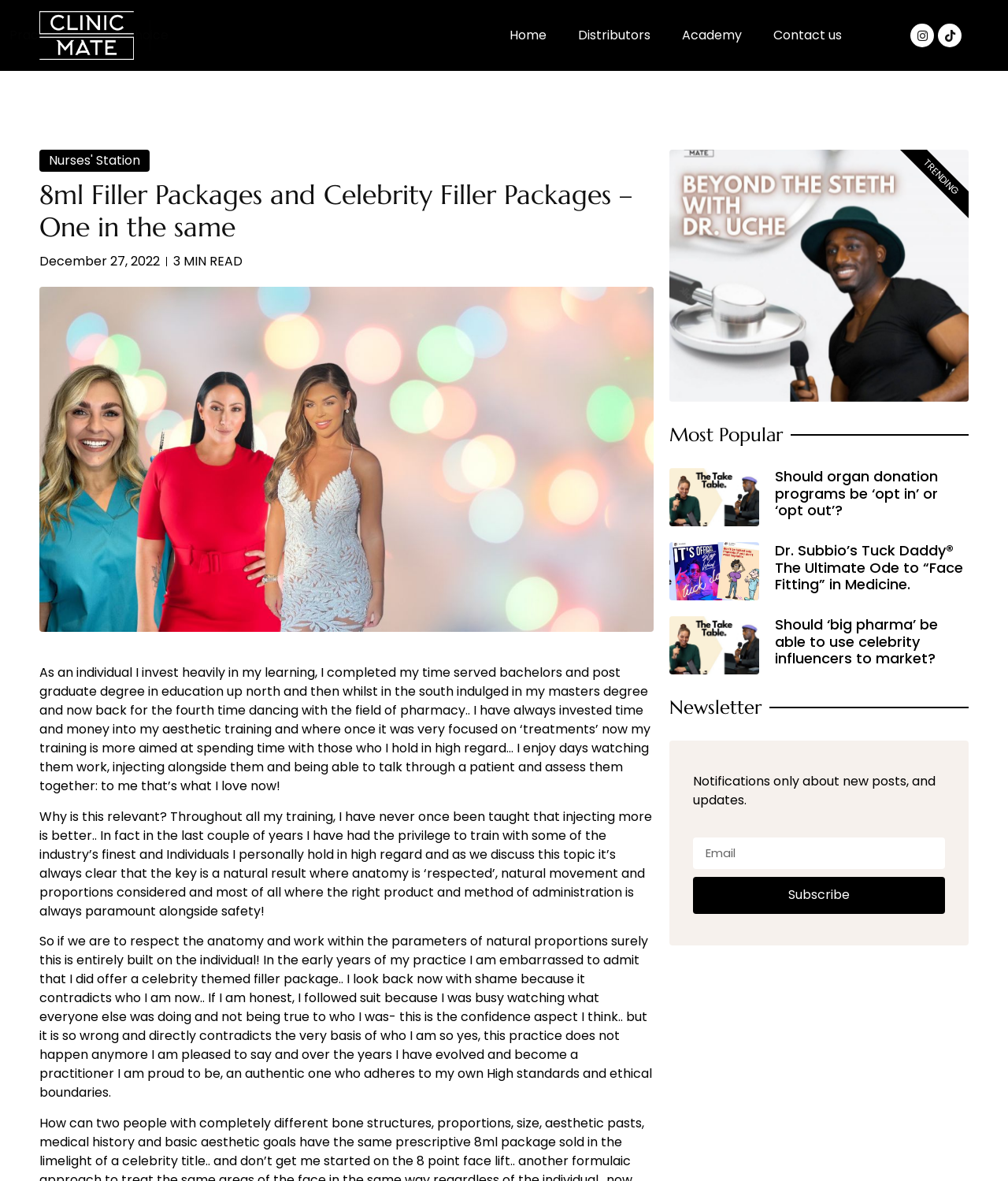Given the description "Nurses' Station", provide the bounding box coordinates of the corresponding UI element.

[0.048, 0.128, 0.139, 0.143]